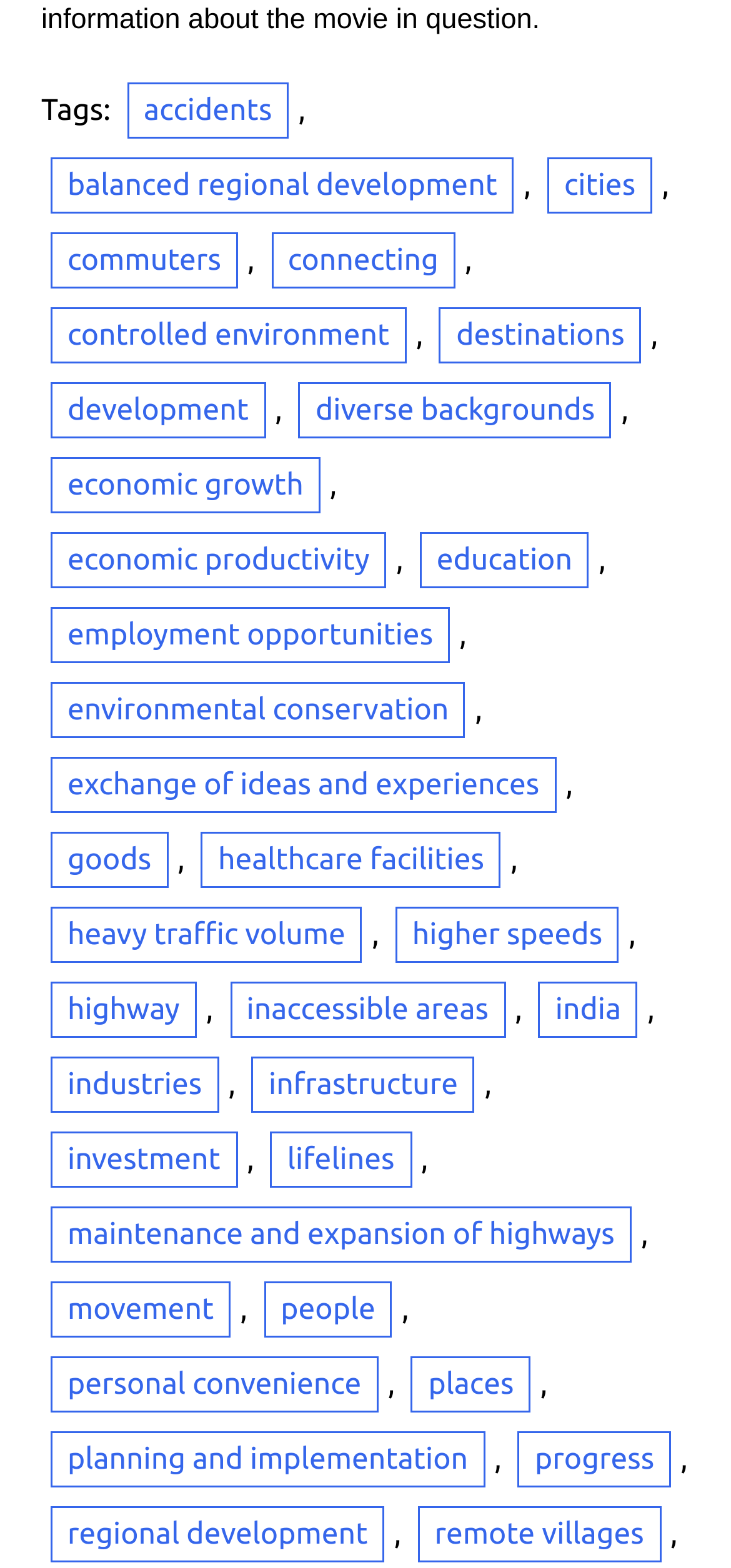Determine the bounding box coordinates for the area you should click to complete the following instruction: "click on accidents".

[0.174, 0.053, 0.395, 0.089]